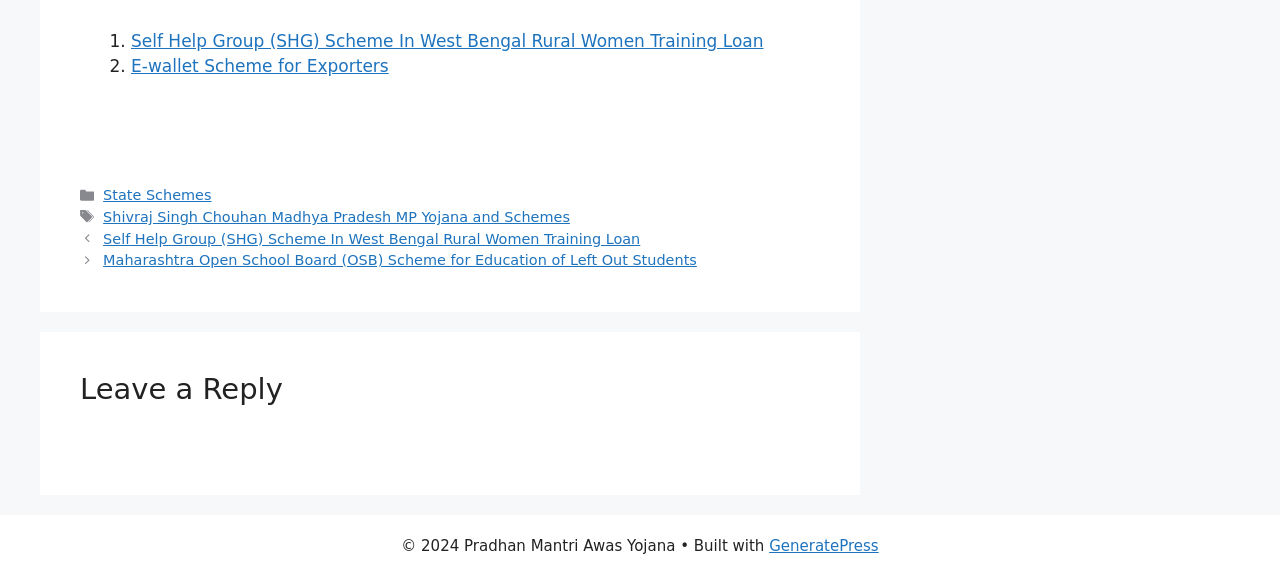What is the copyright year?
Kindly give a detailed and elaborate answer to the question.

The copyright year is 2024 which is mentioned in the static text element with bounding box coordinates [0.314, 0.93, 0.528, 0.961] at the bottom of the webpage.